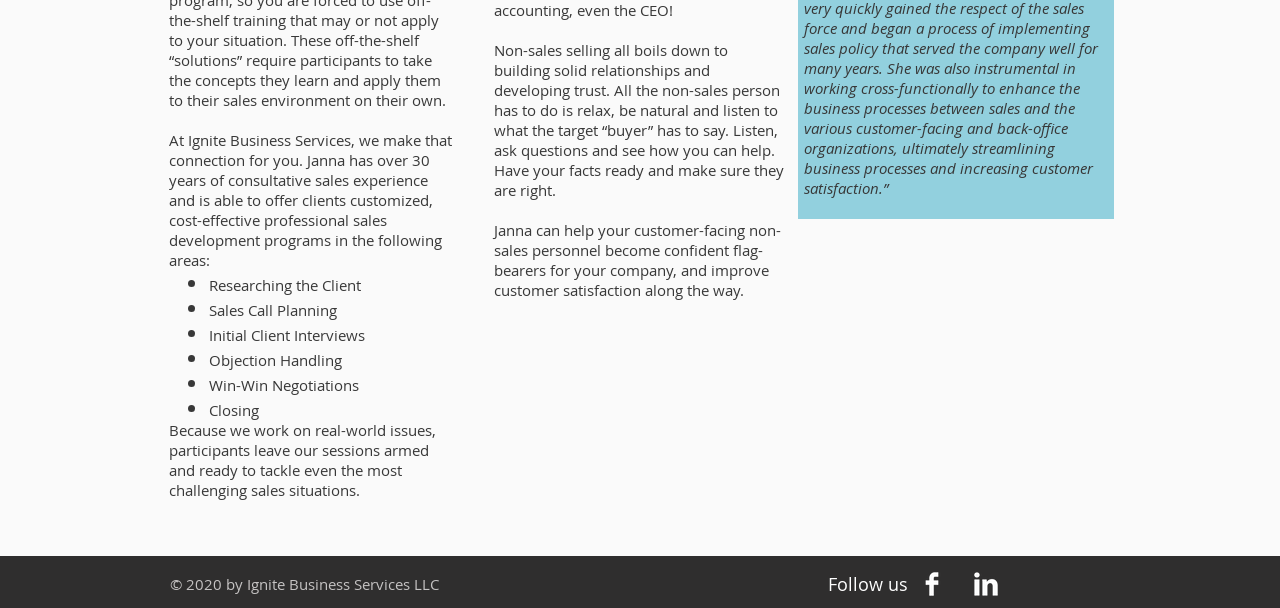What is the main service offered by Ignite Business Services?
Could you please answer the question thoroughly and with as much detail as possible?

Based on the webpage content, it is clear that Ignite Business Services provides customized, cost-effective professional sales development programs to its clients. This is evident from the text 'Janna has over 30 years of consultative sales experience and is able to offer clients customized, cost-effective professional sales development programs...'.